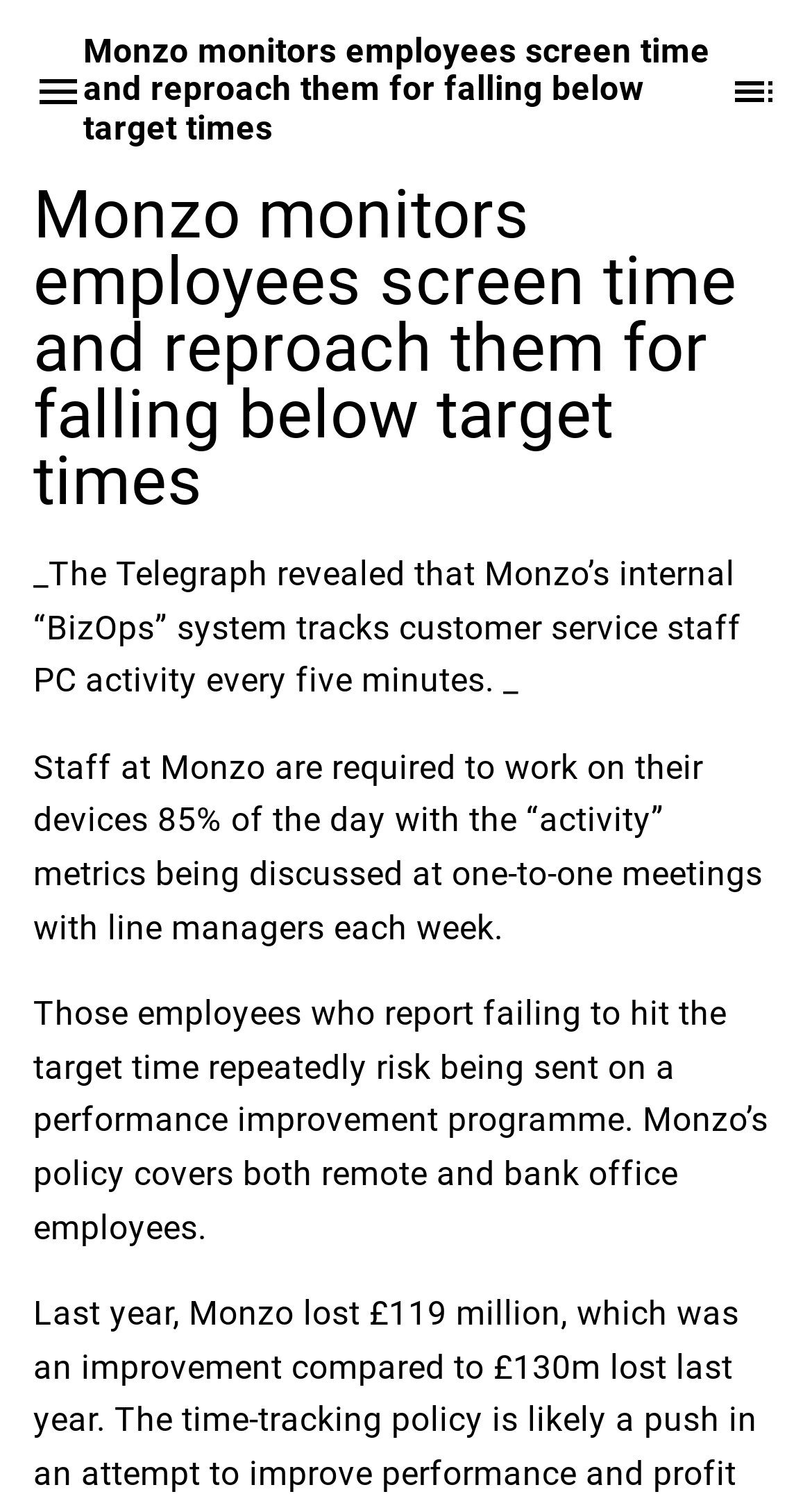Please specify the bounding box coordinates in the format (top-left x, top-left y, bottom-right x, bottom-right y), with values ranging from 0 to 1. Identify the bounding box for the UI component described as follows: #

[0.272, 0.303, 0.311, 0.342]